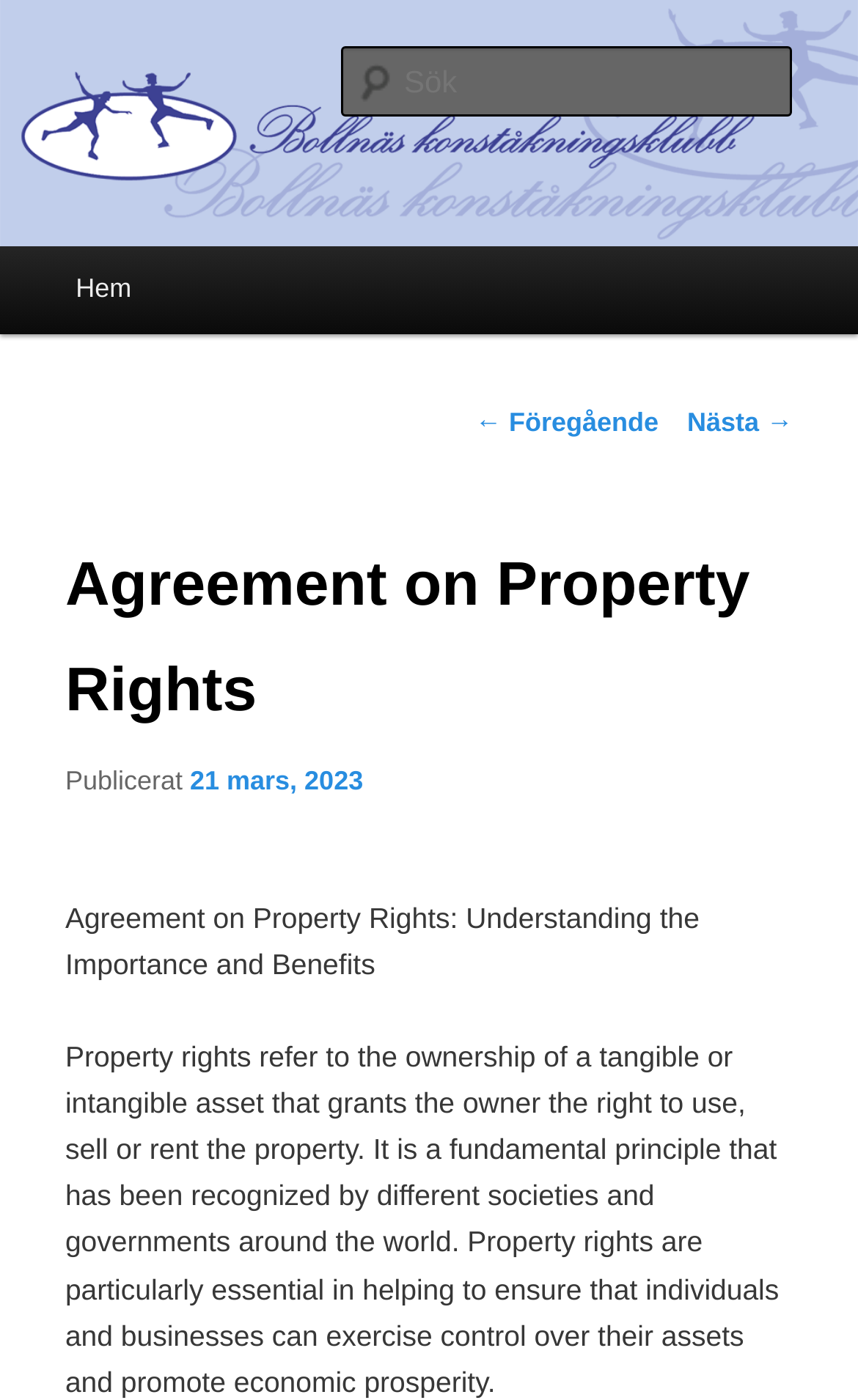Please answer the following question as detailed as possible based on the image: 
What is the name of the website?

I determined the name of the website by looking at the heading element with the text 'Bollnäs Konståkningsklubb' which is located at the top of the webpage.